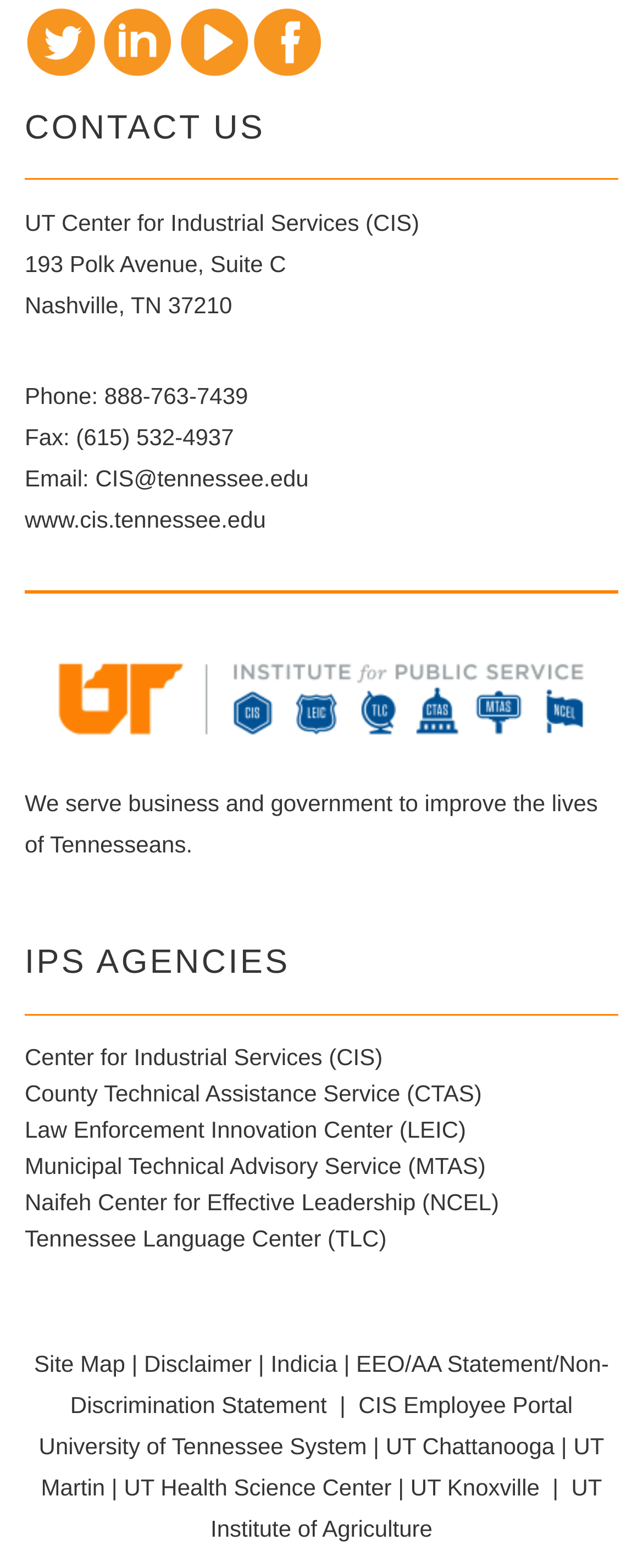Give the bounding box coordinates for the element described by: "Site Map".

[0.053, 0.861, 0.195, 0.878]